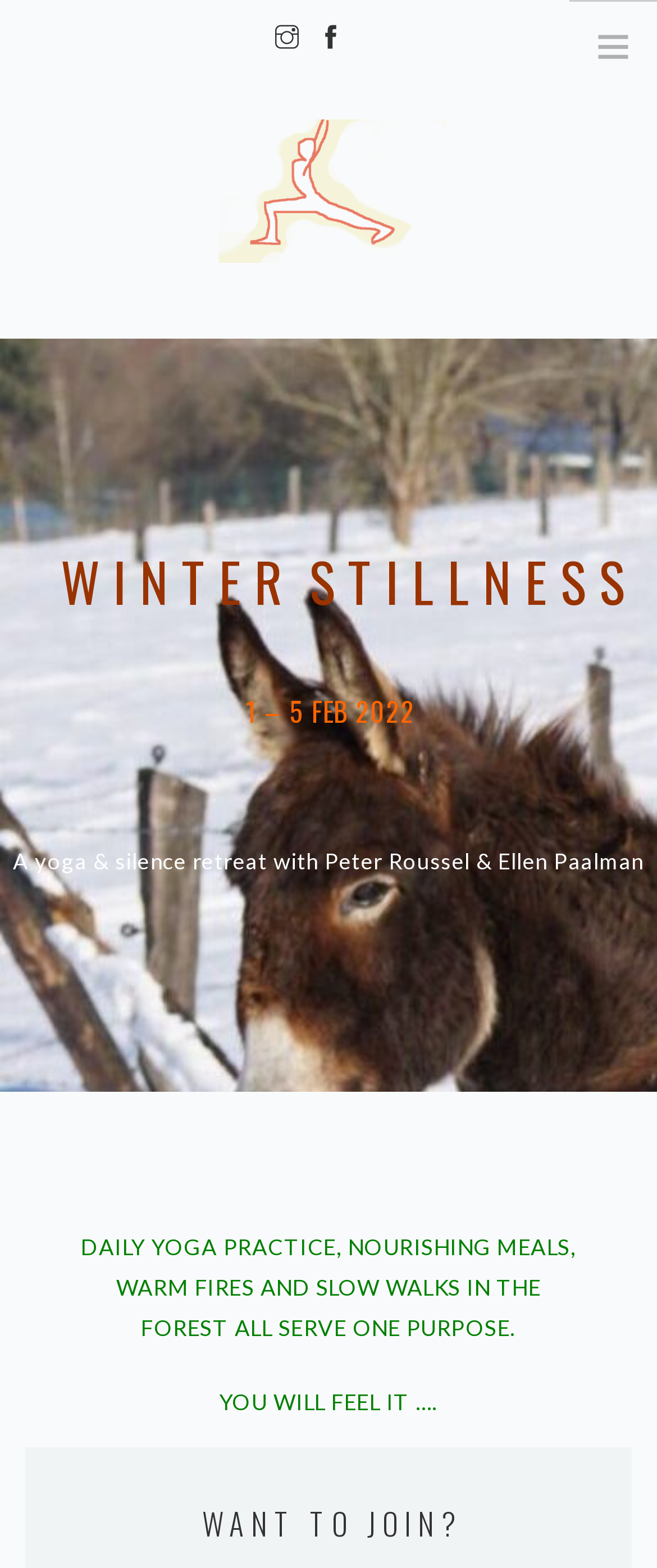Construct a thorough caption encompassing all aspects of the webpage.

The webpage is about the Winter Stillness Retreat offered by byoga. At the top left, there is a logo of byoga, accompanied by three social media links, represented by icons, positioned horizontally. Below the logo, there are four main navigation links: RETREATS, ABOUT US, REVIEWS, and CONTACT, arranged horizontally.

The main content of the webpage starts with a brief introduction to the retreat, stating that it's a yoga and silence retreat with Peter Roussel and Ellen Paalman. This text is positioned at the top center of the page. Below this introduction, there is a descriptive paragraph highlighting the activities and atmosphere of the retreat, such as daily yoga practice, nourishing meals, and slow walks in the forest. This paragraph is centered on the page.

Further down, there is a short phrase "YOU WILL FEEL IT …." positioned at the bottom center of the page. Finally, at the very bottom of the page, there is a call-to-action heading "WANT TO JOIN?" encouraging visitors to take action.